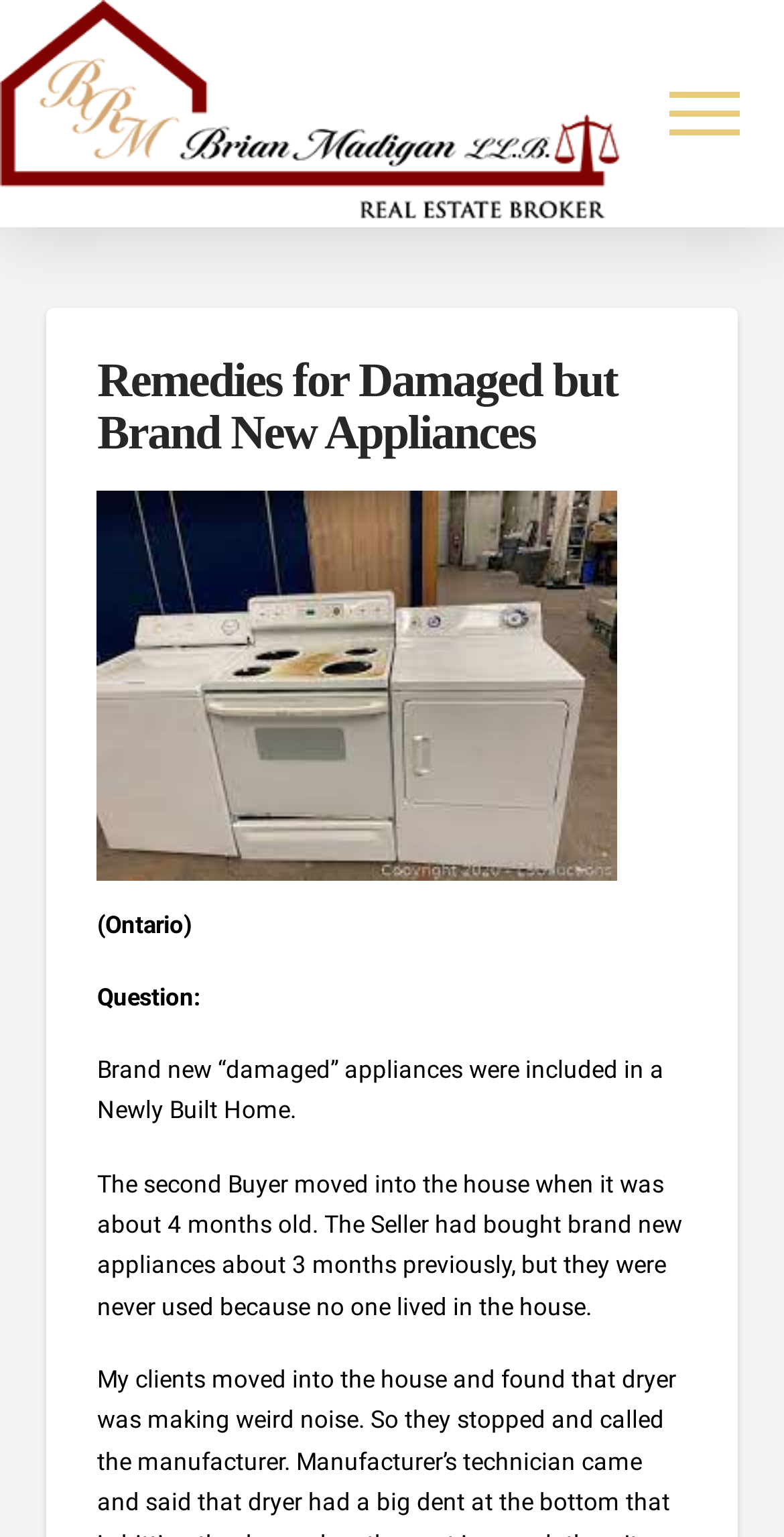Please answer the following question using a single word or phrase: What is the status of the toggle button?

Off